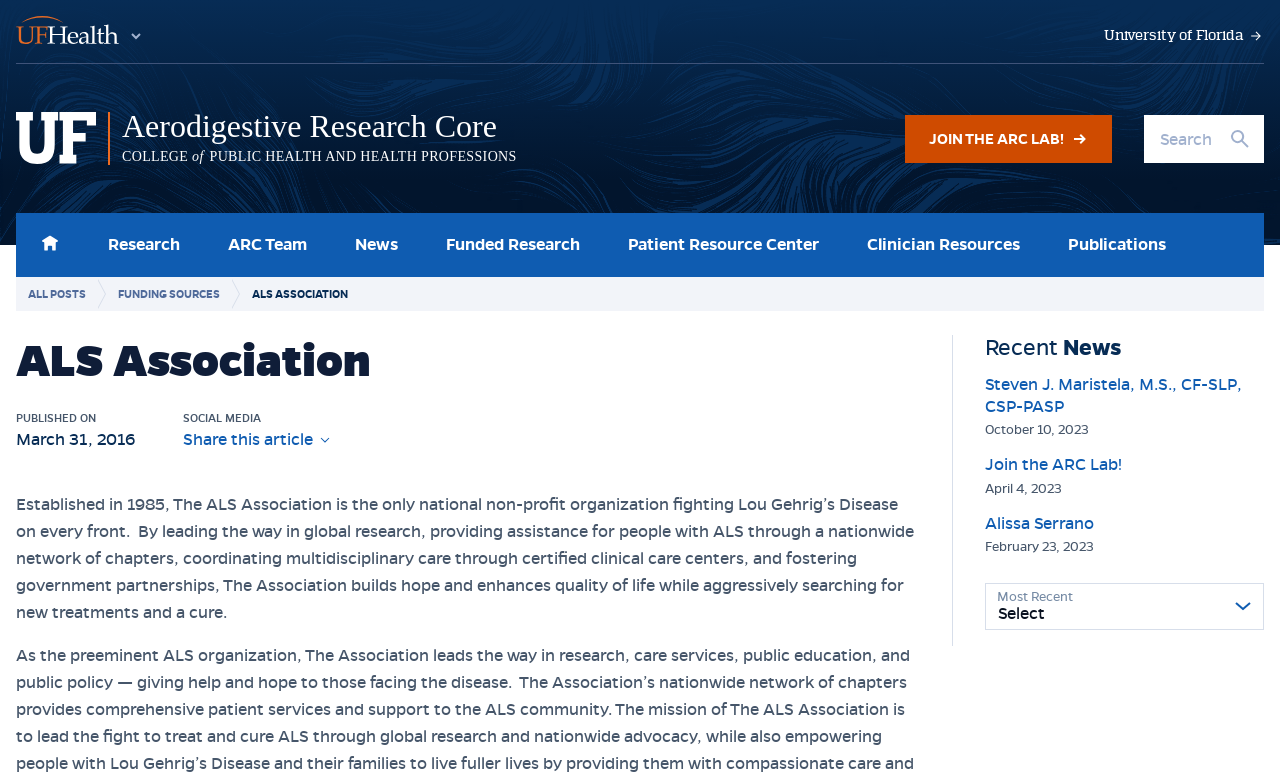What is the topic of the recent news section?
Look at the image and provide a detailed response to the question.

I found the answer by looking at the links in the recent news section, which have titles such as 'Steven J. Maristela, M.S., CF-SLP, CSP-PASP October 10, 2023' and 'Join the ARC Lab! April 4, 2023', suggesting that they are related to ALS research or news.